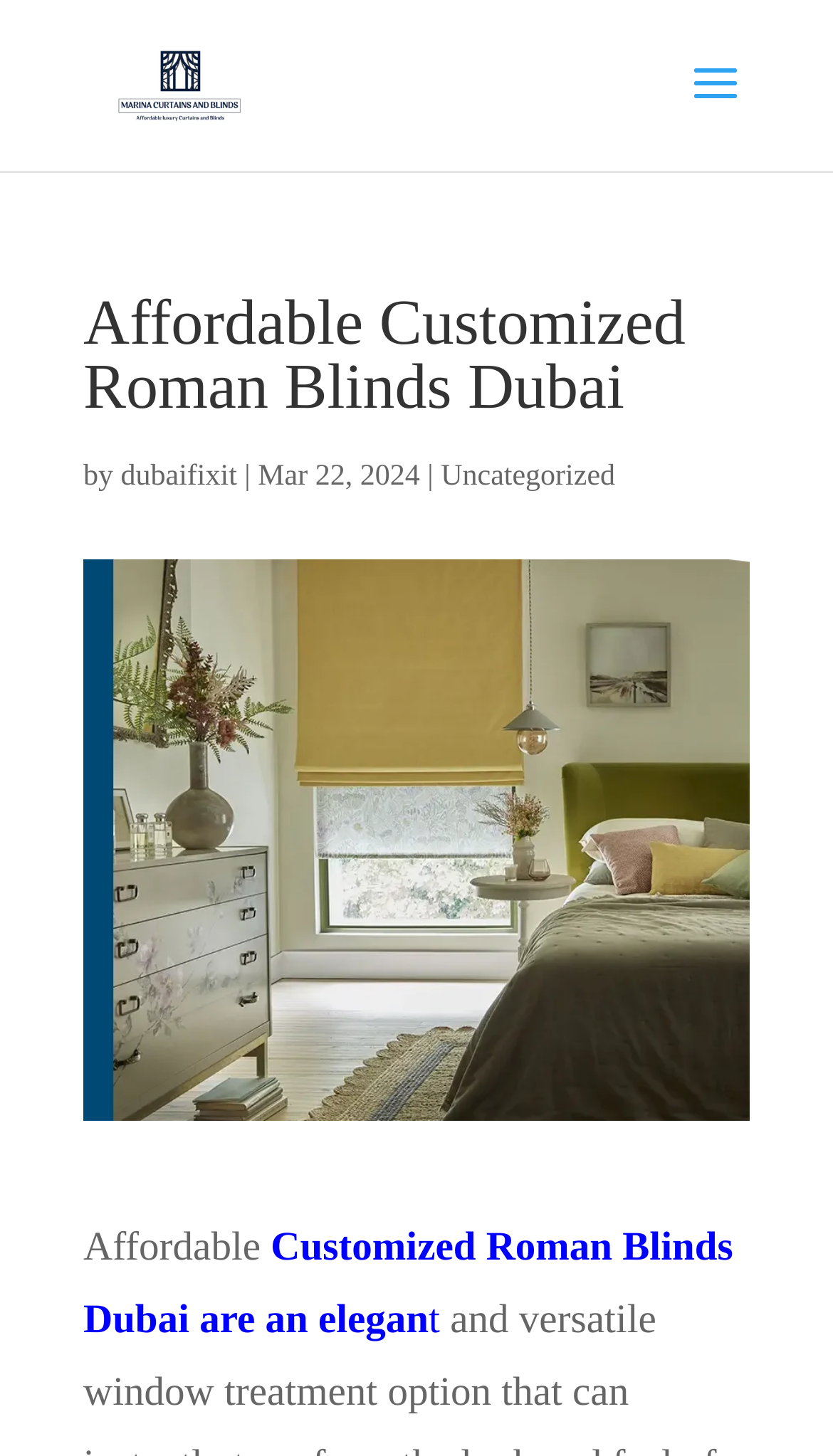What is the name of the company?
Answer the question in as much detail as possible.

By looking at the webpage, I found the company name 'dubaifixit' mentioned in the text 'by dubaifixit' which is located below the main heading.